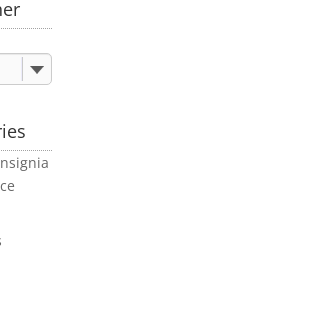Generate an elaborate description of what you see in the image.

This image features a section of the product page for the RAN Navy Ring, part of the fine military insignia jewellery offered by Sir Yes Sir Global. It highlights the "Emblem Type" and "Ring Size" selection options, important for customizing the ring. The "Add to cart" button is also visible, allowing customers to proceed with their purchase. The context emphasizes the bespoke nature of the ring, crafted in solid sterling silver with options for personalized engravings. The design reflects a blend of tradition and modern craftsmanship, appealing to those in search of unique military-inspired jewelry.